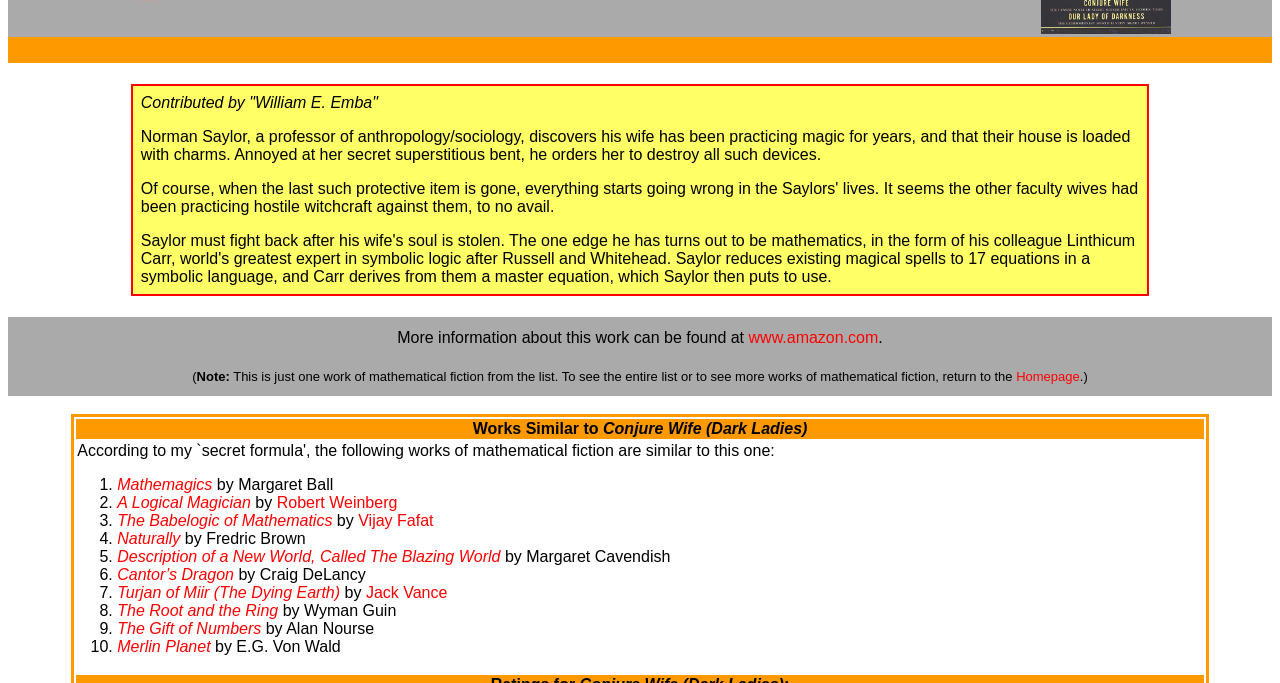Given the following UI element description: "www.amazon.com", find the bounding box coordinates in the webpage screenshot.

[0.585, 0.481, 0.686, 0.506]